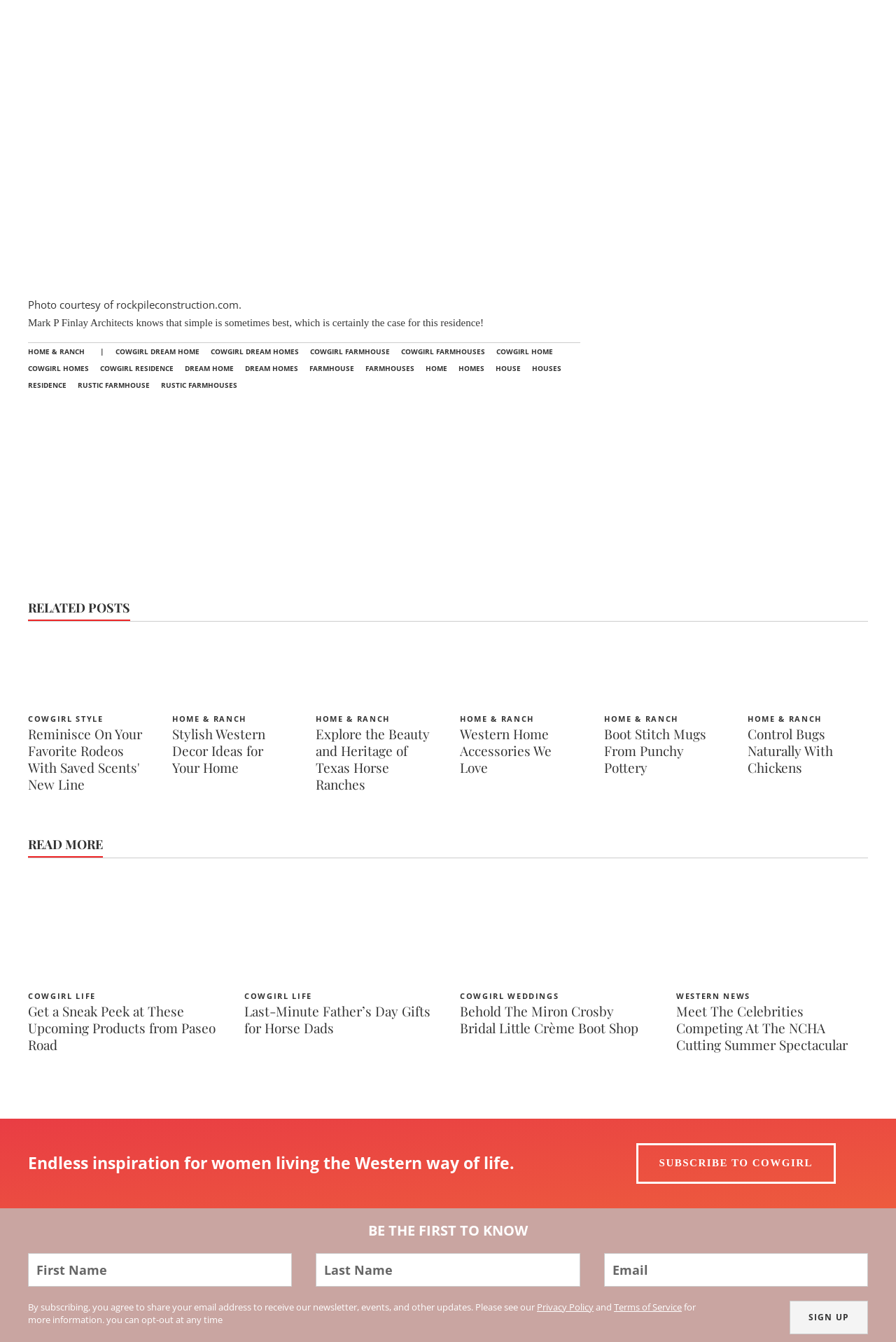Can you provide the bounding box coordinates for the element that should be clicked to implement the instruction: "Explore 'Stylish Western Decor Ideas for Your Home'"?

[0.192, 0.476, 0.326, 0.527]